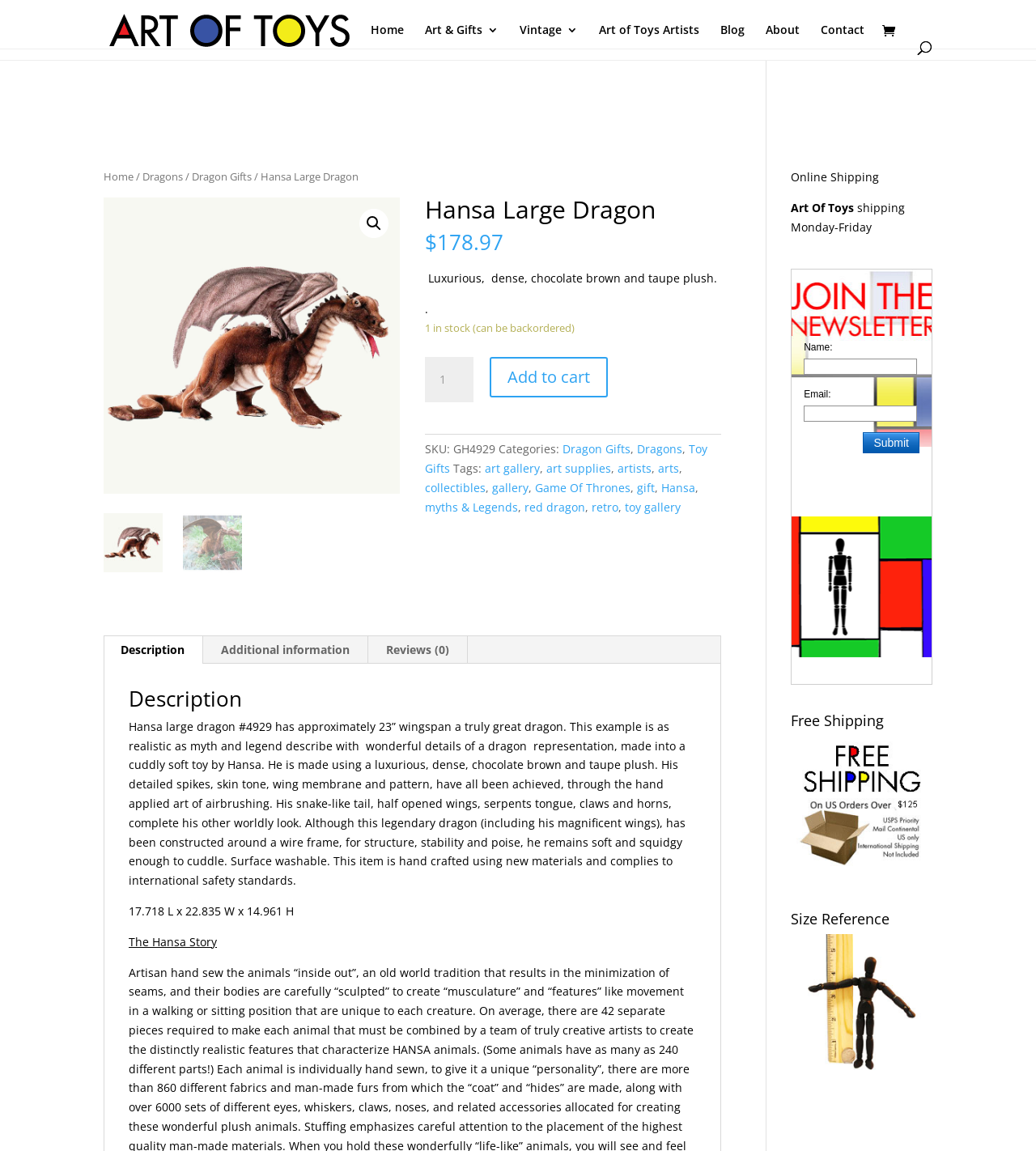Give a succinct answer to this question in a single word or phrase: 
What is the wingspan of the Hansa Large Dragon?

23 inches